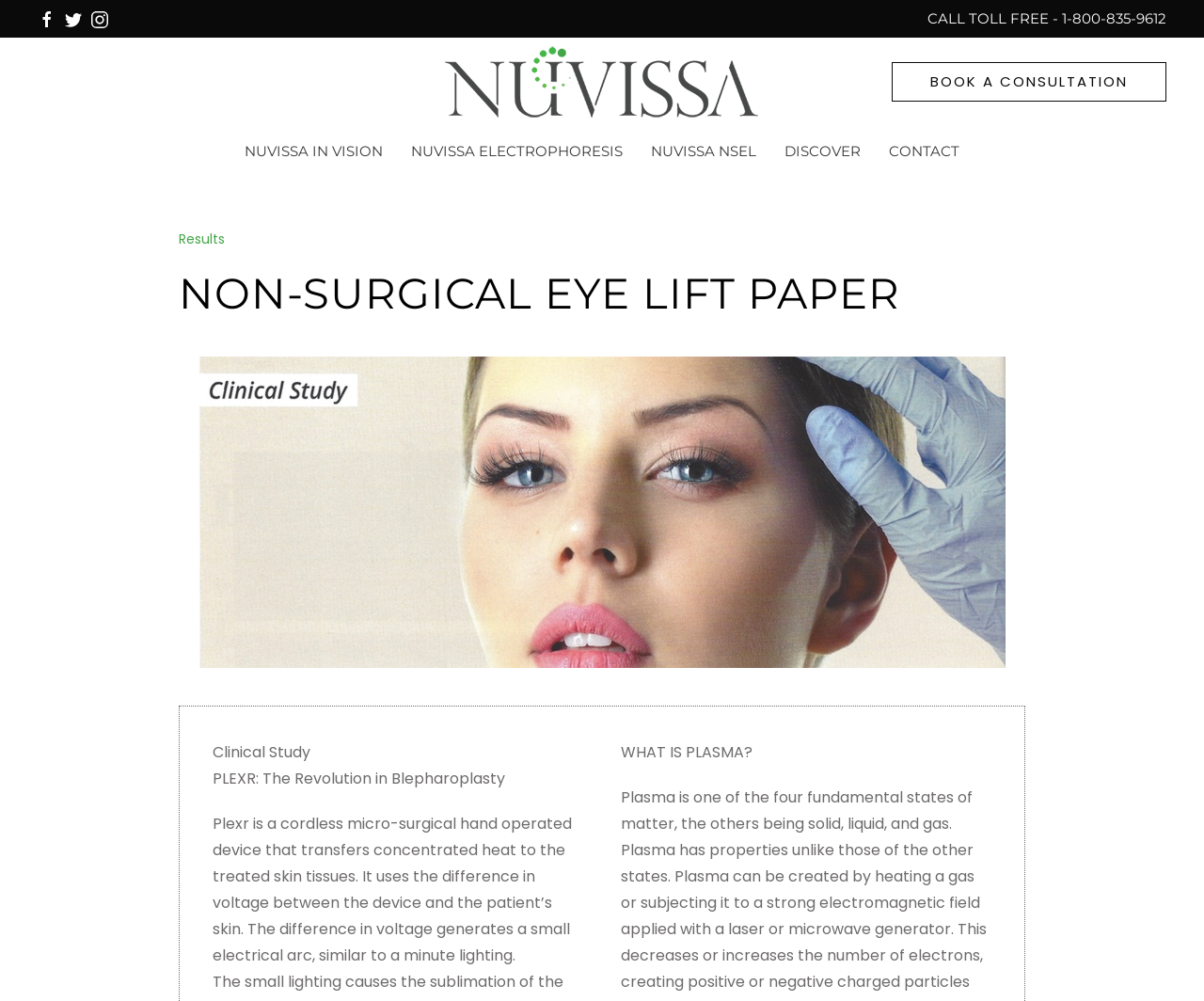Find the bounding box coordinates for the area that should be clicked to accomplish the instruction: "Click Facebook link".

[0.031, 0.006, 0.047, 0.032]